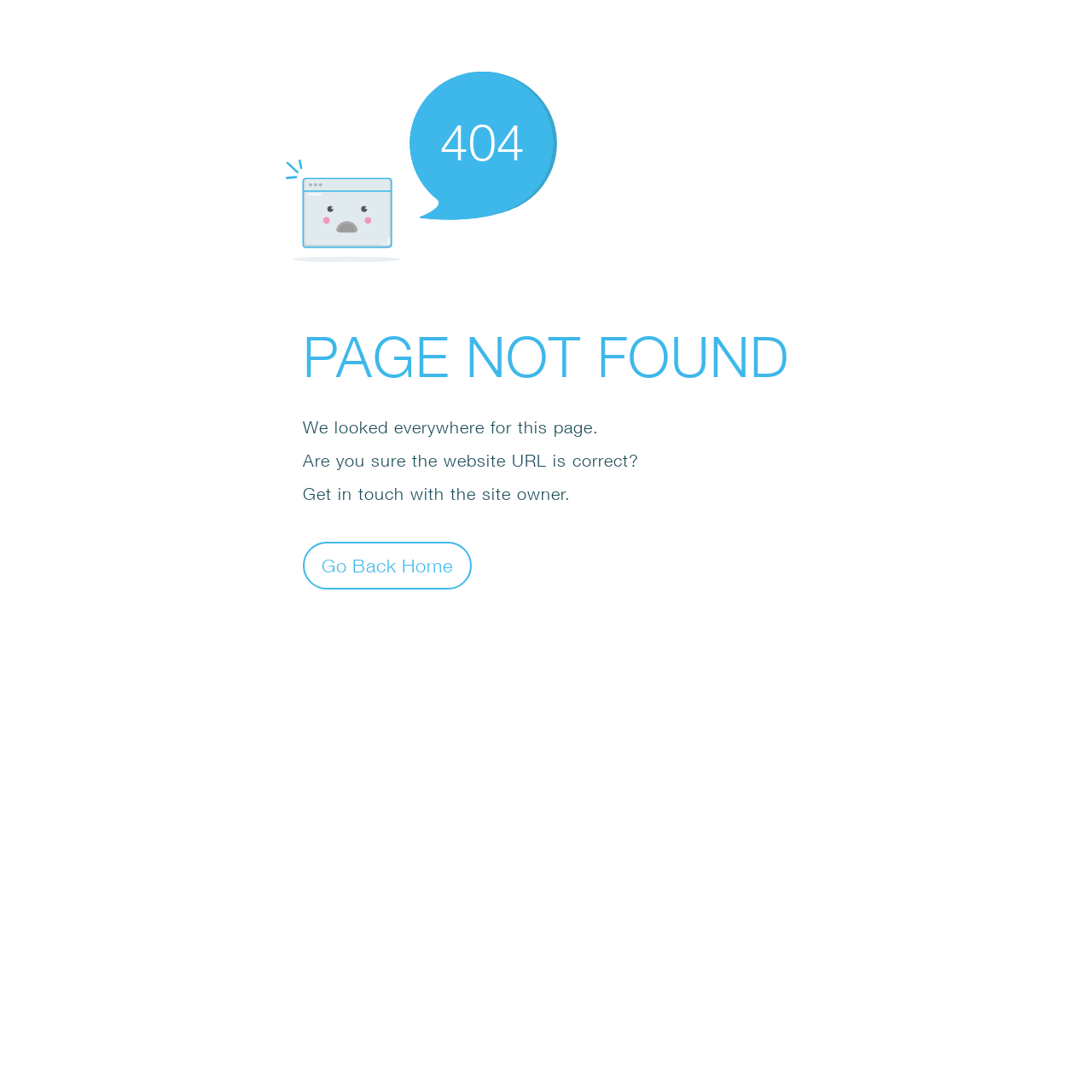What is the main error message?
Provide a one-word or short-phrase answer based on the image.

PAGE NOT FOUND